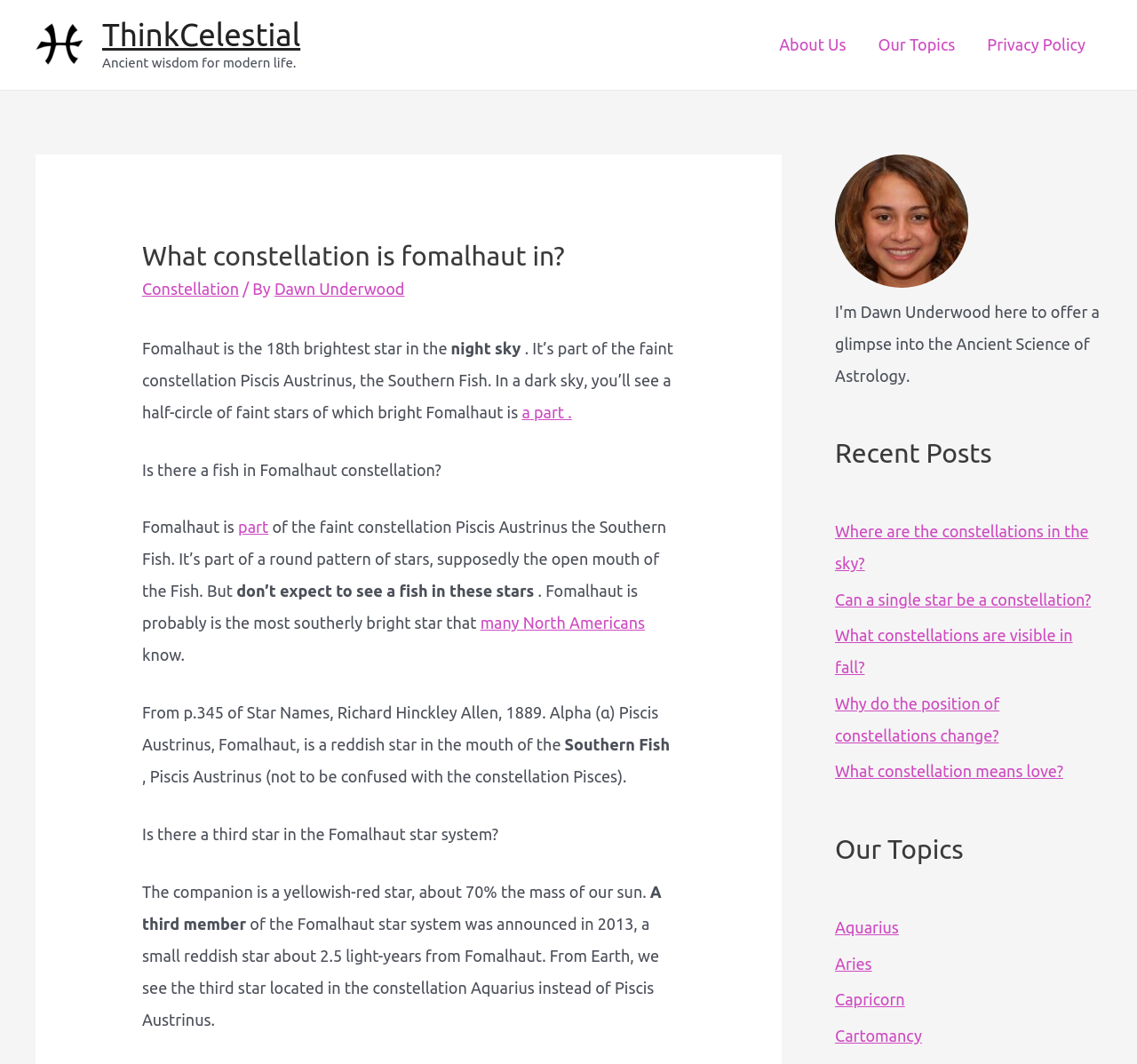Respond to the following query with just one word or a short phrase: 
What is the topic of the webpage?

Fomalhaut star